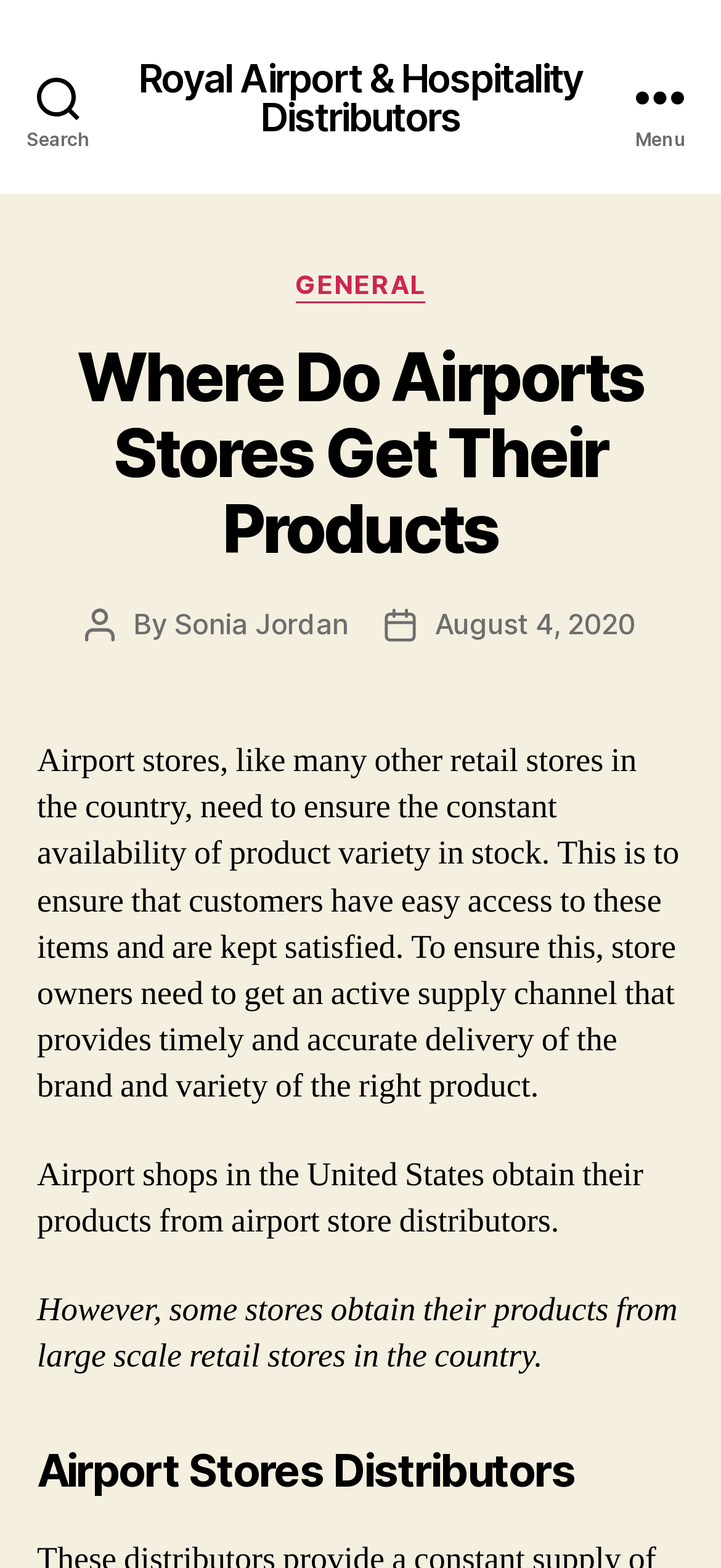Give an extensive and precise description of the webpage.

The webpage is a blog post titled "Royal Airport & Hospitality Distributors - Part 2". At the top left, there is a search button. Next to it, there is a heading that displays the title of the blog post. On the top right, there is a menu button.

Below the title, there is a header section that contains several elements. On the left, there is a category section with a heading "Categories" and a link to "GENERAL". Below it, there is a heading "Where Do Airports Stores Get Their Products" with a link to the same title.

To the right of the category section, there is an author section with the text "Post author", "By", and a link to the author's name "Sonia Jordan". Below it, there is a post date section with the text "Post date" and a link to the date "August 4, 2020".

The main content of the blog post is divided into three paragraphs. The first paragraph explains the importance of airport stores having a constant supply of products. The second paragraph states that airport shops in the United States obtain their products from airport store distributors. The third paragraph mentions that some stores obtain their products from large-scale retail stores in the country.

At the bottom, there is a heading "Airport Stores Distributors".